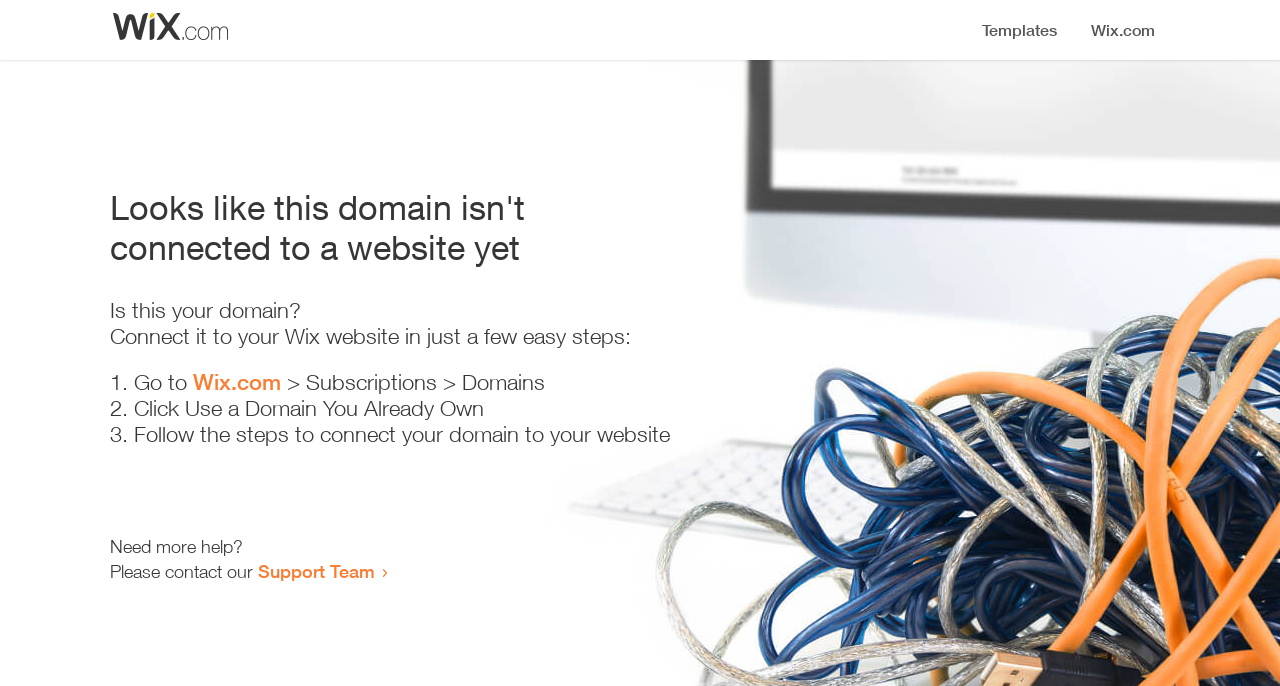Offer a thorough description of the webpage.

The webpage appears to be an error page, indicating that a domain is not connected to a website yet. At the top, there is a small image, likely a logo or icon. Below the image, a prominent heading reads "Looks like this domain isn't connected to a website yet". 

Underneath the heading, a series of instructions are provided to connect the domain to a Wix website. The instructions are divided into three steps, each marked with a numbered list marker (1., 2., and 3.). The first step involves going to Wix.com, followed by navigating to Subscriptions and then Domains. The second step is to click "Use a Domain You Already Own", and the third step is to follow the instructions to connect the domain to the website.

At the bottom of the page, there is a section offering additional help, with a message "Need more help?" followed by an invitation to contact the Support Team through a link.